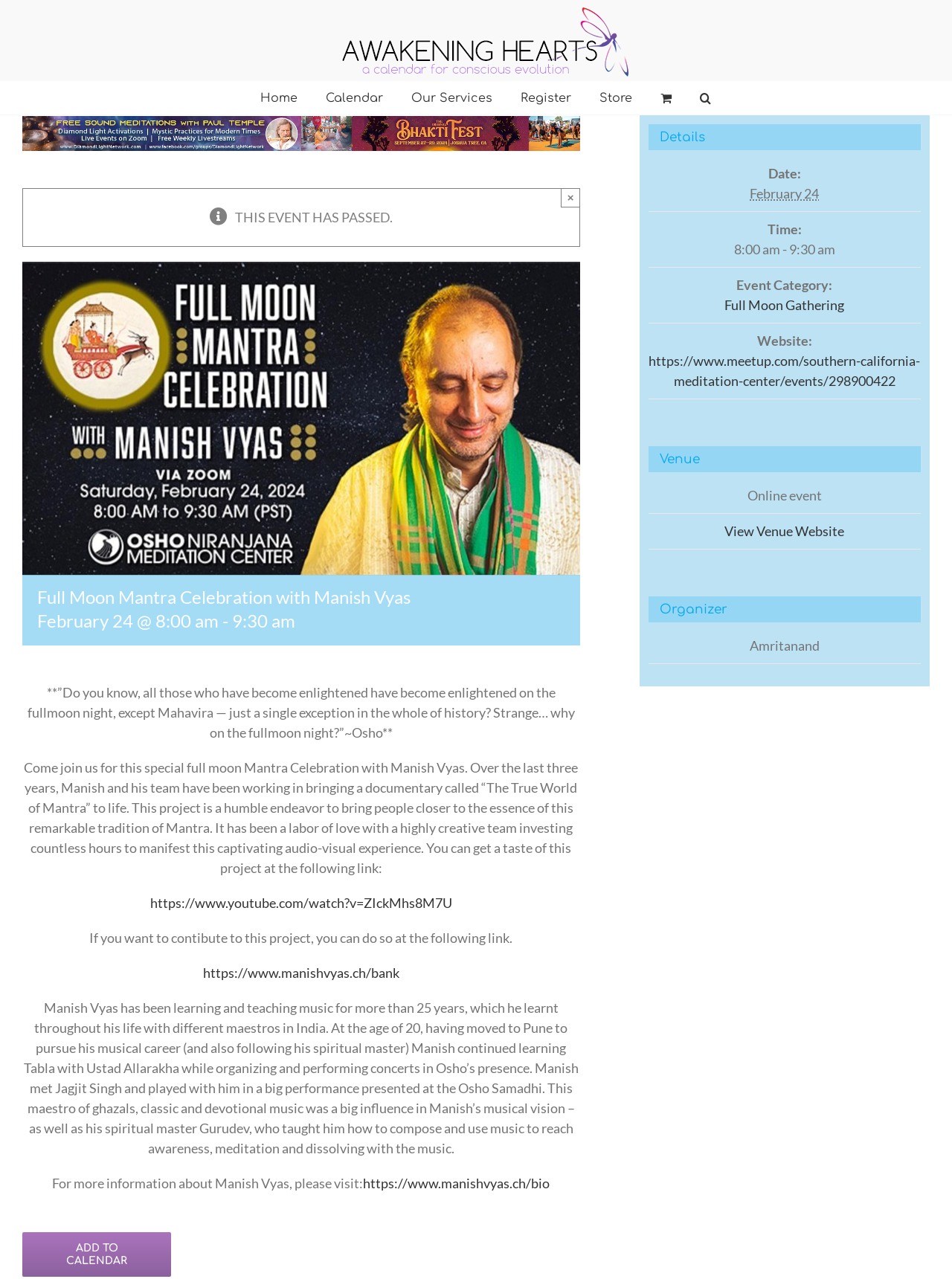Please determine the bounding box coordinates of the element's region to click for the following instruction: "Click the 'Search' button".

[0.735, 0.063, 0.746, 0.09]